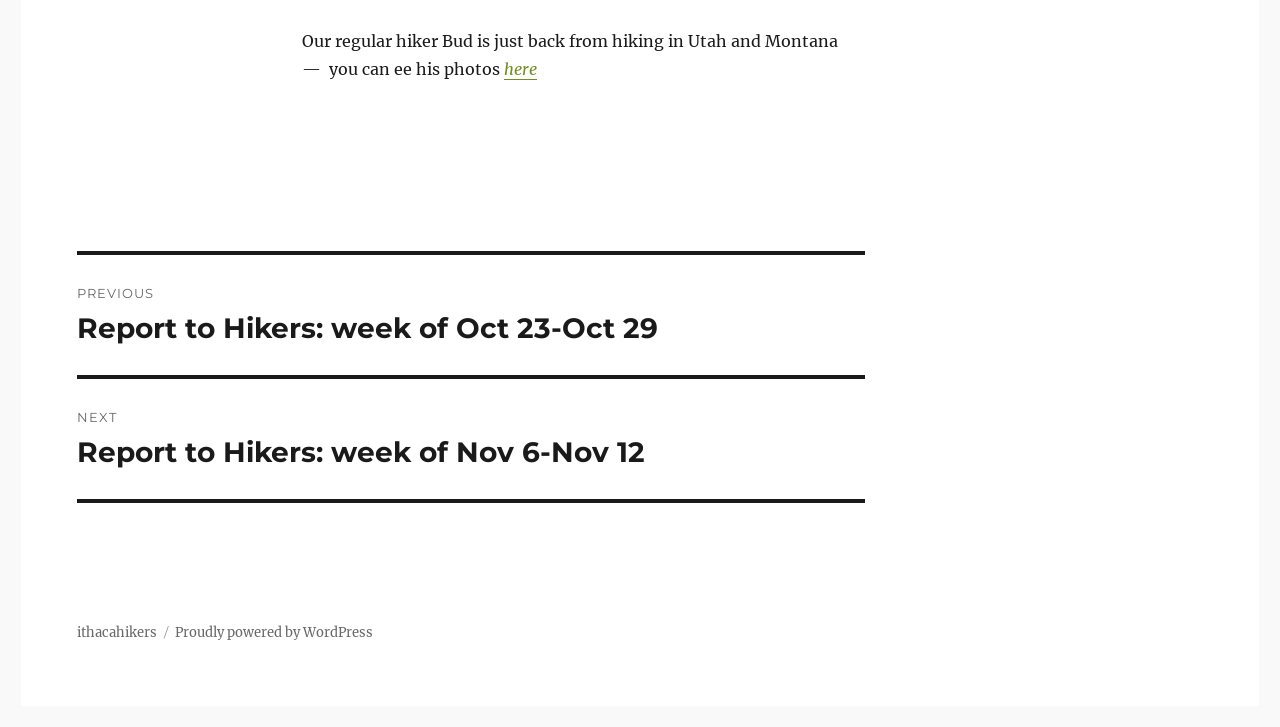Identify the bounding box for the given UI element using the description provided. Coordinates should be in the format (top-left x, top-left y, bottom-right x, bottom-right y) and must be between 0 and 1. Here is the description: Proudly powered by WordPress

[0.137, 0.858, 0.292, 0.882]